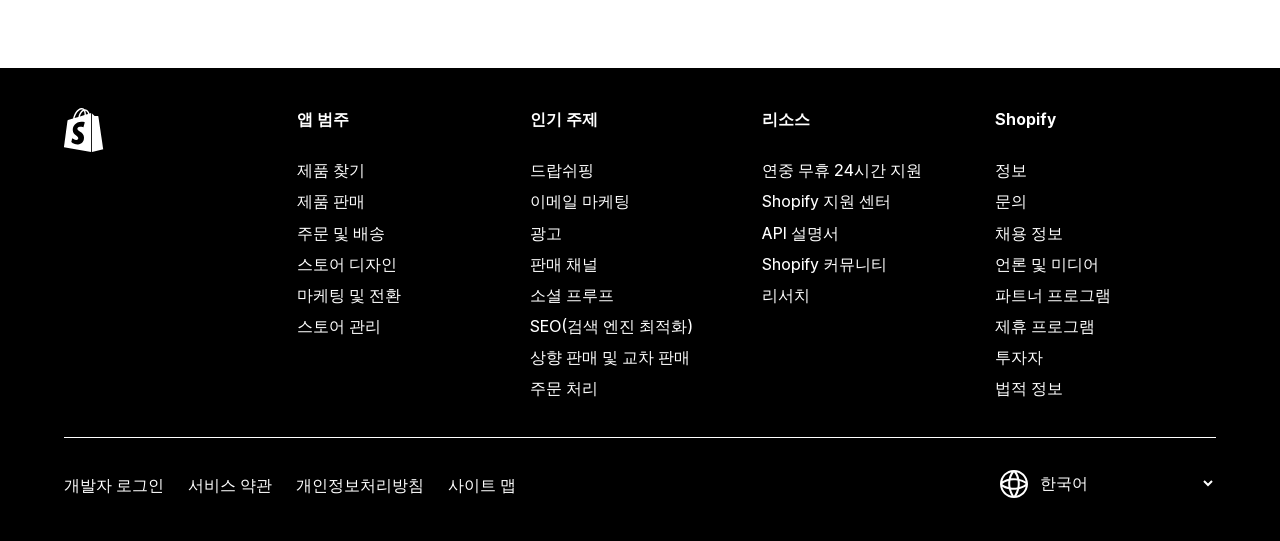What is the language of the webpage?
Please provide a single word or phrase answer based on the image.

Korean